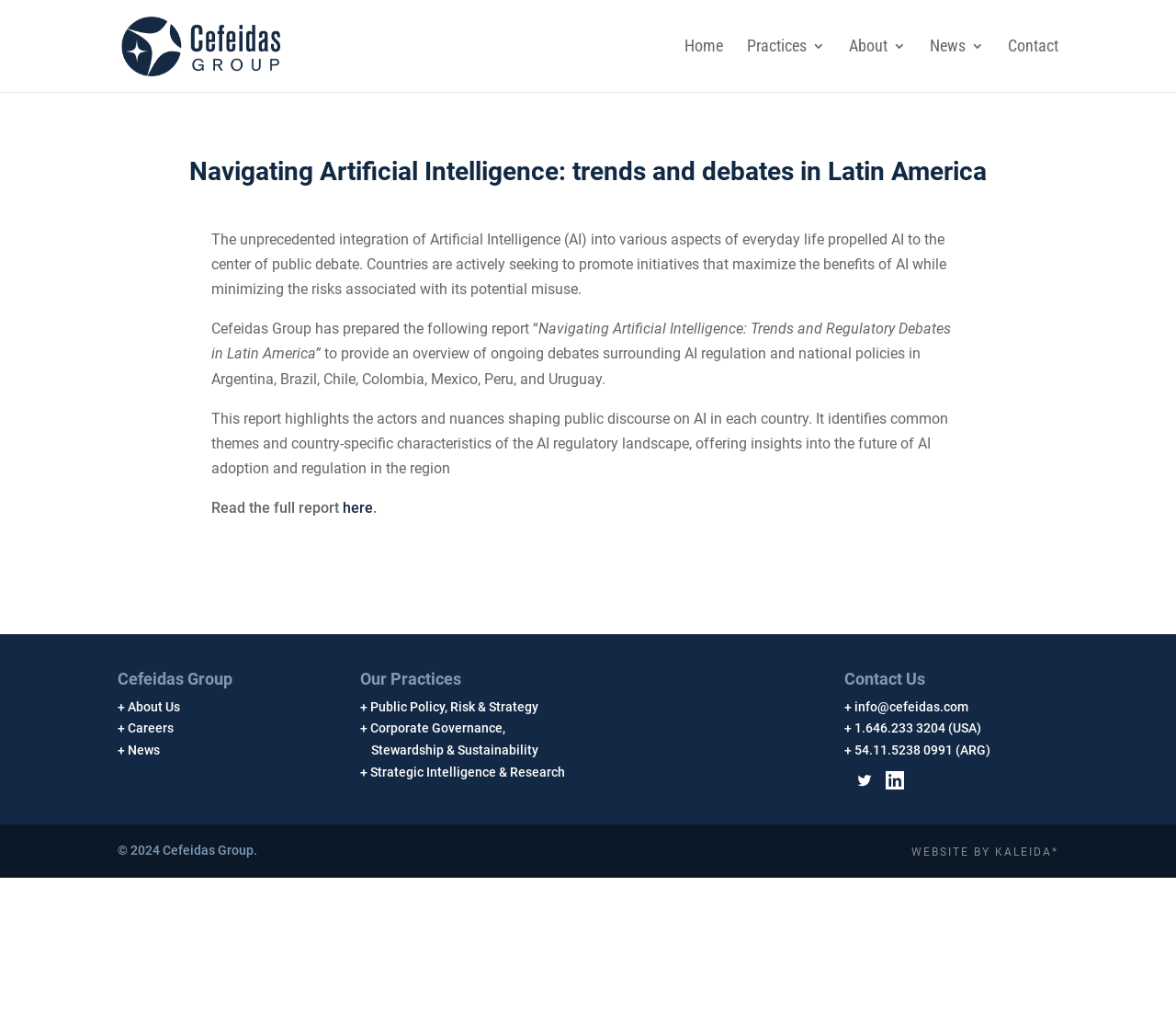Determine the bounding box coordinates for the clickable element required to fulfill the instruction: "learn about Cefeidas Group". Provide the coordinates as four float numbers between 0 and 1, i.e., [left, top, right, bottom].

[0.103, 0.036, 0.238, 0.053]